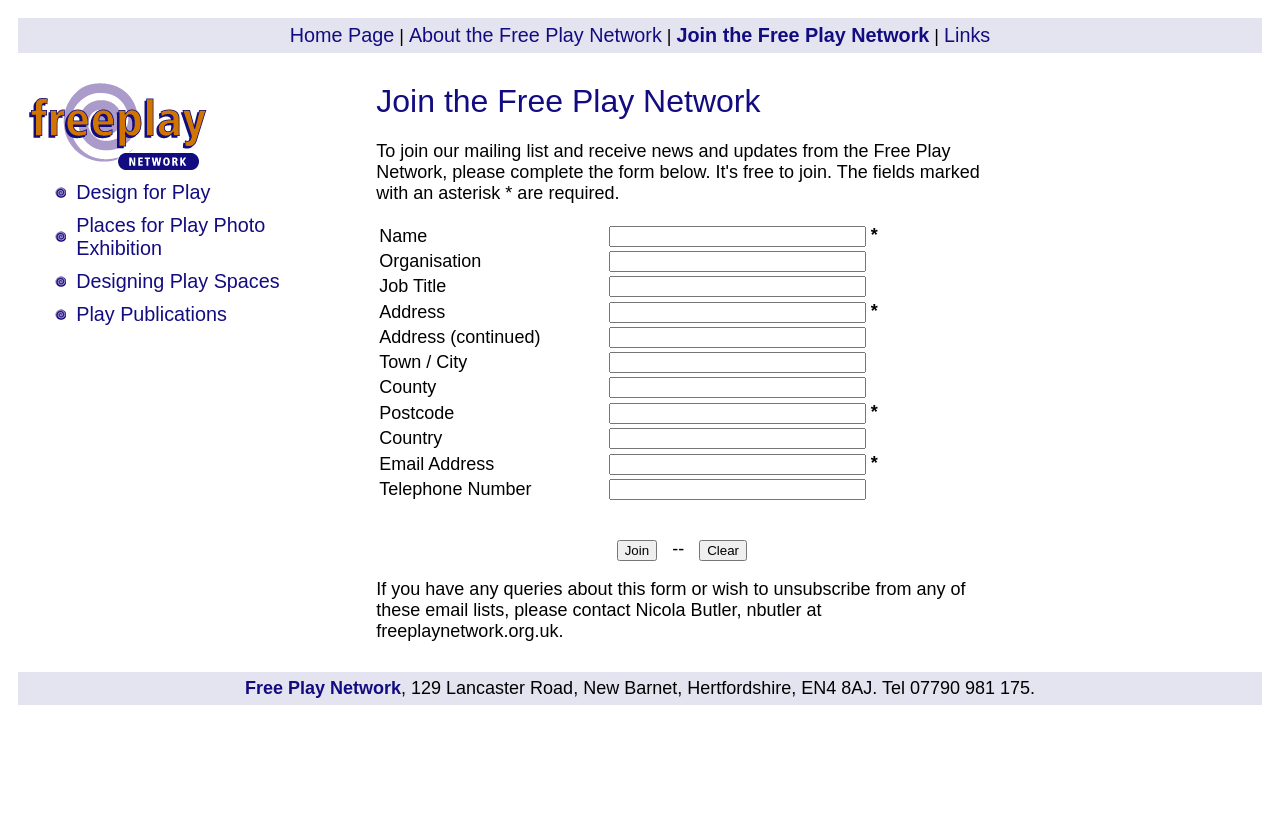Use a single word or phrase to respond to the question:
How many links are in the navigation bar?

5